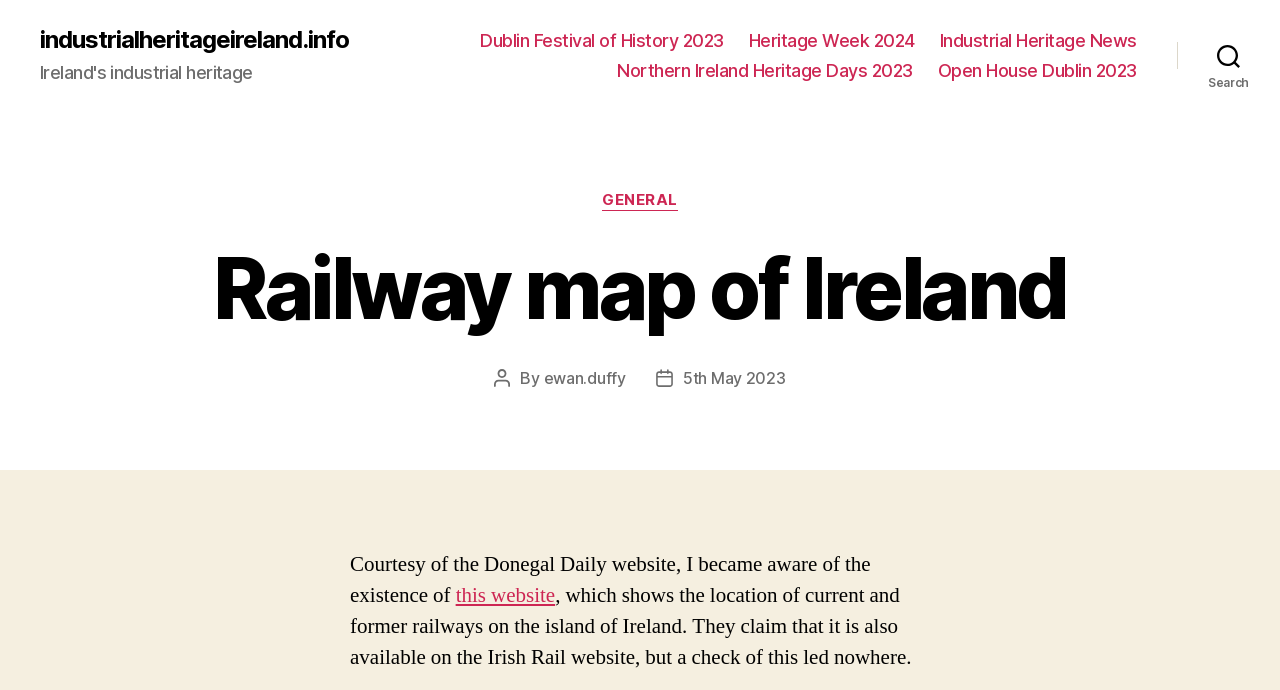Locate the bounding box coordinates of the clickable region to complete the following instruction: "read the post by ewan.duffy."

[0.425, 0.534, 0.489, 0.563]